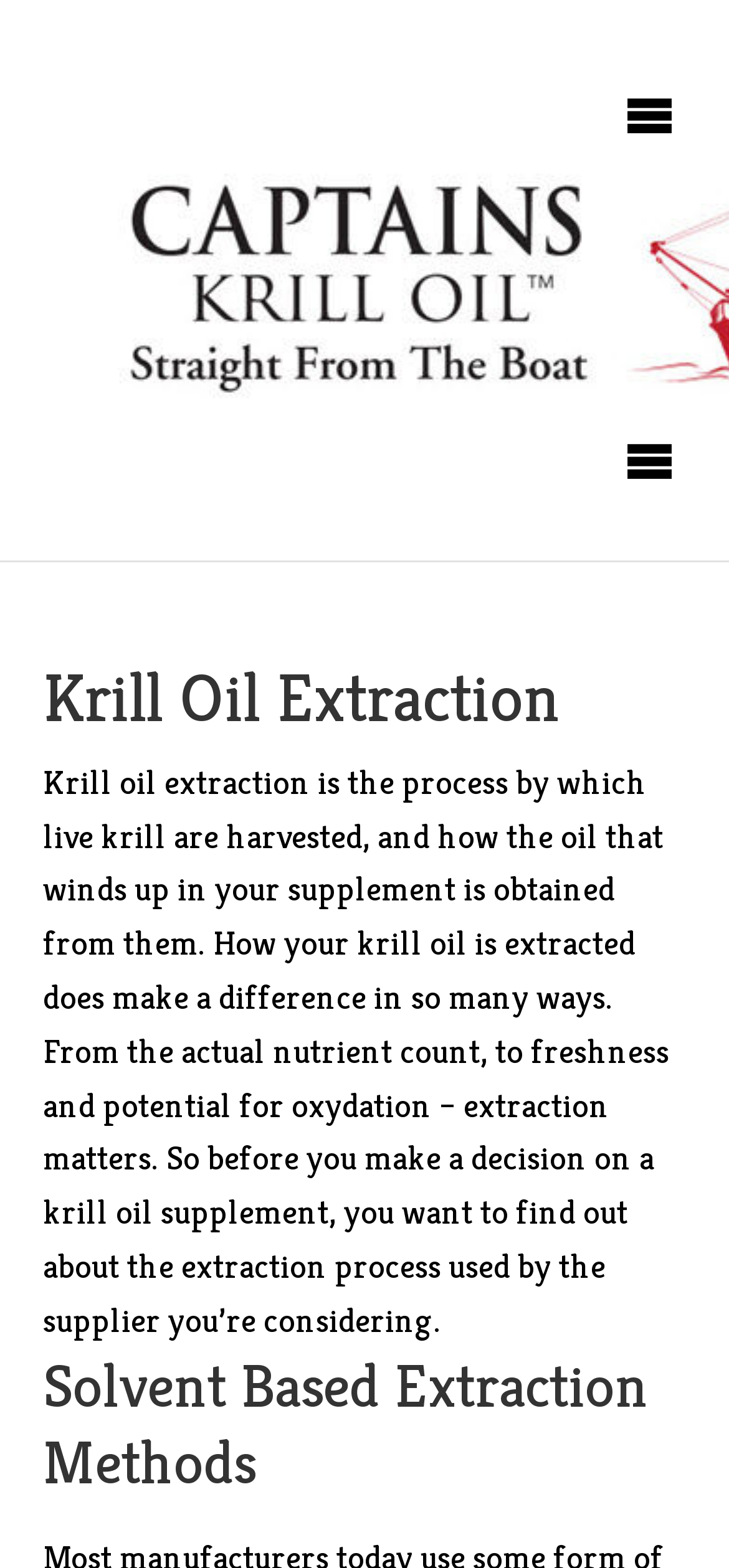Please determine the heading text of this webpage.

Krill Oil Extraction